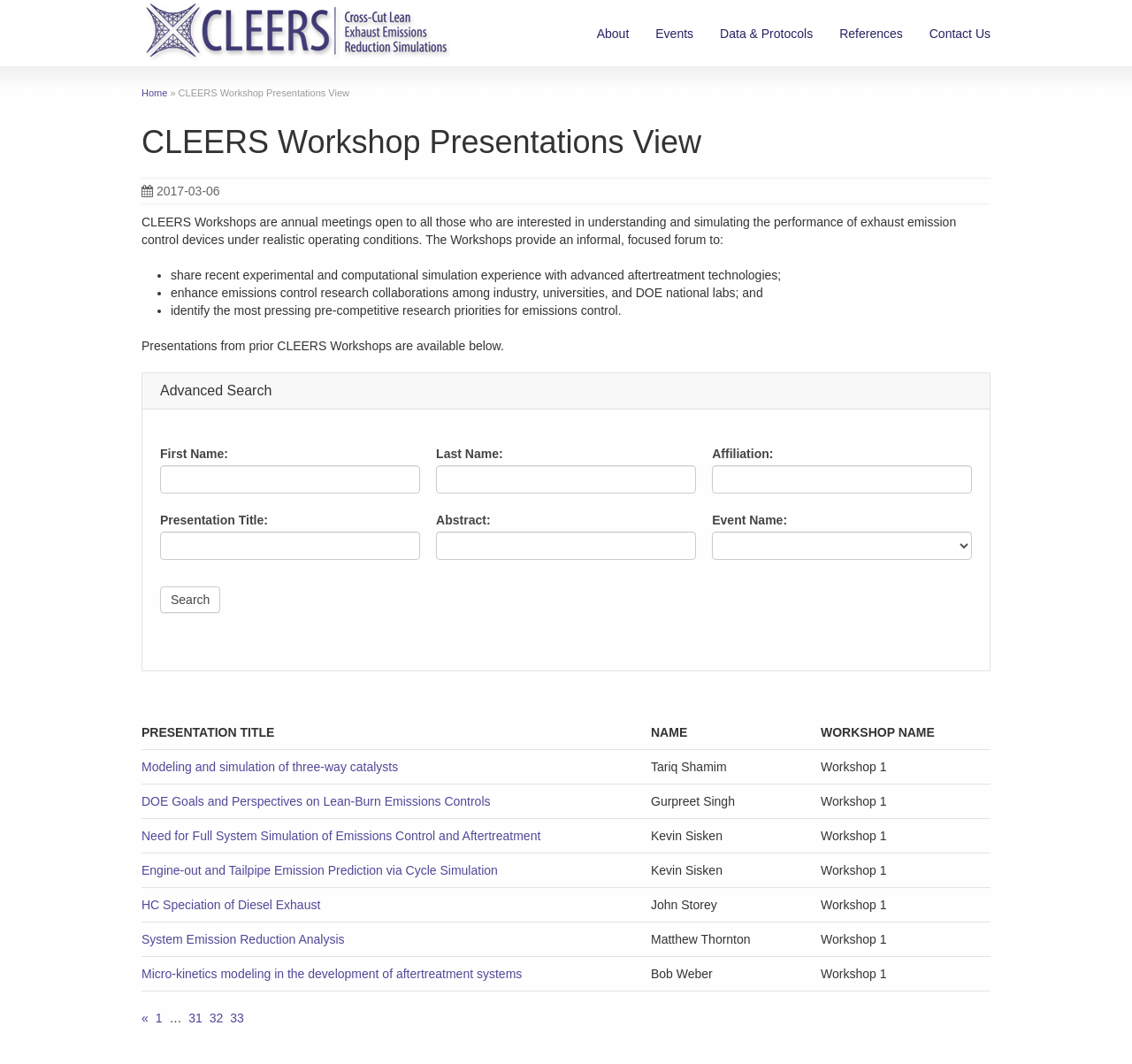Offer a detailed account of what is visible on the webpage.

This webpage is about the CLEERS Workshop Presentations View. At the top, there is a navigation menu with links to "About", "Events", "Data & Protocols", "References", and "Contact Us". Below the navigation menu, there is a header section with a link to "Home" and a title "CLEERS Workshop Presentations View". 

To the right of the title, there is a time indicator showing "2017-03-06". Below the header section, there is a paragraph describing the purpose of CLEERS Workshops, which are annual meetings for those interested in understanding and simulating the performance of exhaust emission control devices. The paragraph is divided into three bullet points, outlining the goals of the workshops.

Below the descriptive paragraph, there is a section with a title "Presentations from prior CLEERS Workshops are available below." This section contains an advanced search feature with text boxes for "First Name", "Last Name", "Affiliation", "Presentation Title", and "Abstract", as well as a dropdown menu for "Event Name" and a "Search" button.

The main content of the page is a table listing presentation titles, names, and workshop names. The table has multiple rows, each representing a presentation. The presentation titles are links, and the names and workshop names are plain text. There are a total of 6 presentations listed.

At the bottom of the page, there are navigation links to move between pages, with a "«" link to the previous page and a "1" link to the first page.